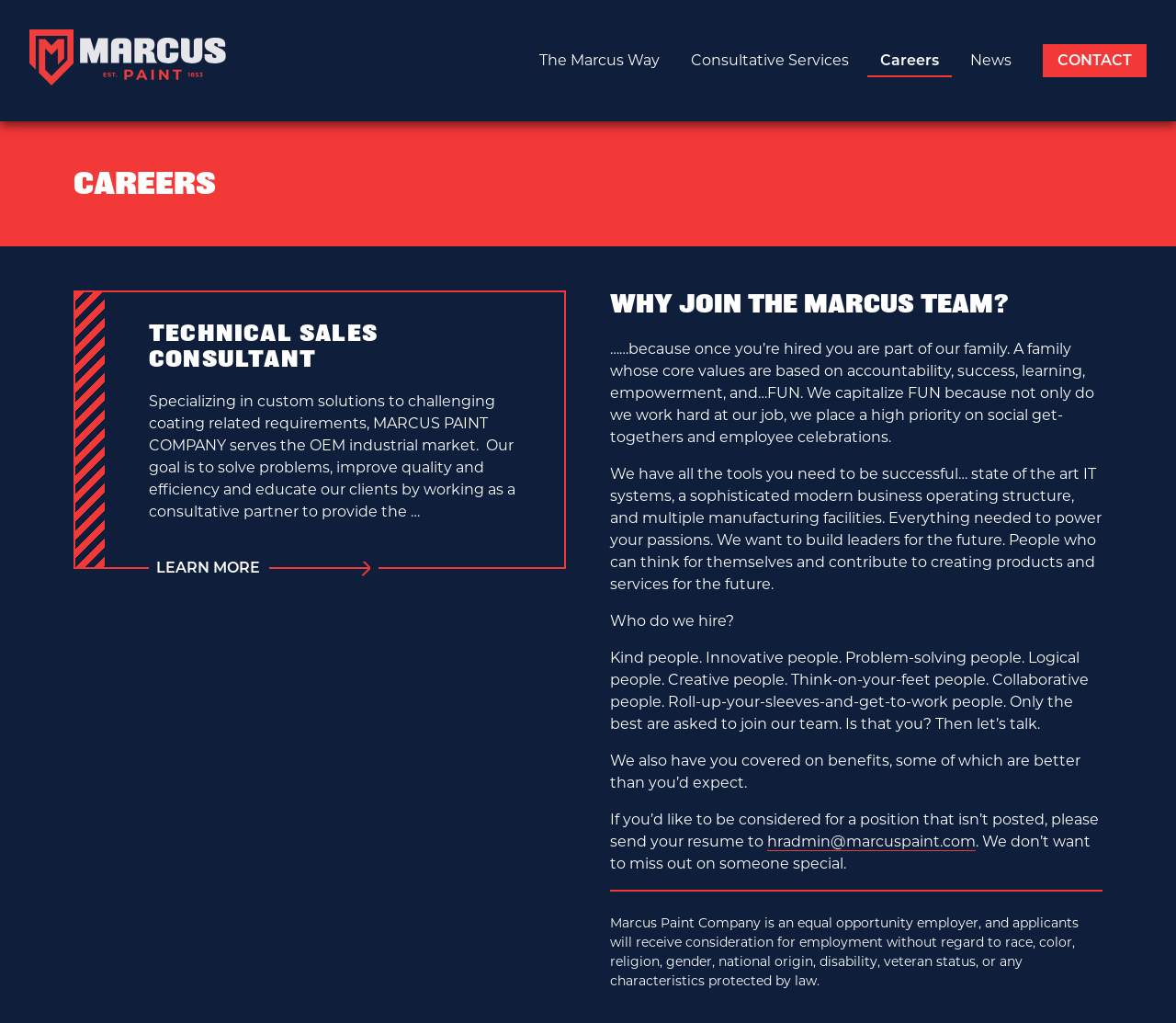Identify the bounding box coordinates of the clickable region required to complete the instruction: "Read about why join the Marcus team". The coordinates should be given as four float numbers within the range of 0 and 1, i.e., [left, top, right, bottom].

[0.519, 0.284, 0.938, 0.311]